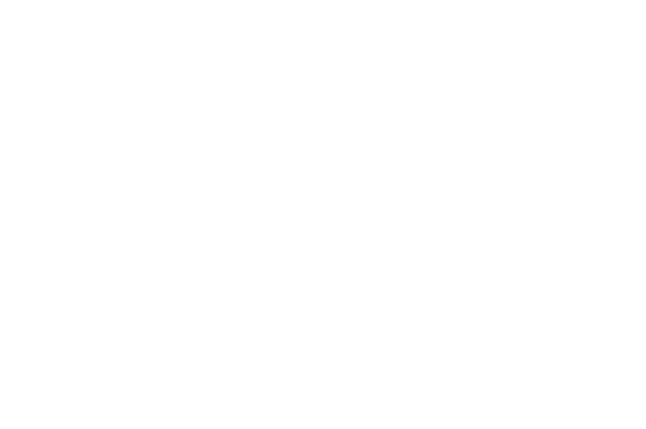Describe all elements and aspects of the image.

This image features an artistic illustration representing a constellation, often used as a decorative element on websites promoting accommodations or related services. The constellation is intricately designed, conveying a sense of sophistication and elegance, which complements the overall theme of the project or holiday apartment listed on the page. The accompanying details highlight the apartment's amenities and location, suggesting a cozy and inviting atmosphere for potential guests. This visual element reinforces the text promoting the property as an attractive destination close to Frankfurt am Main.